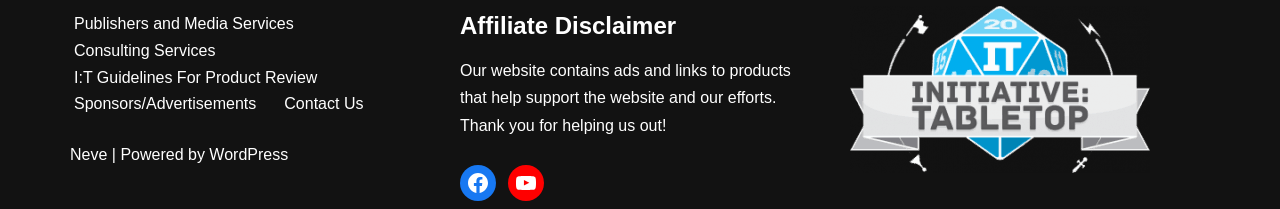What is the name of the website?
Please provide a single word or phrase as the answer based on the screenshot.

Neve